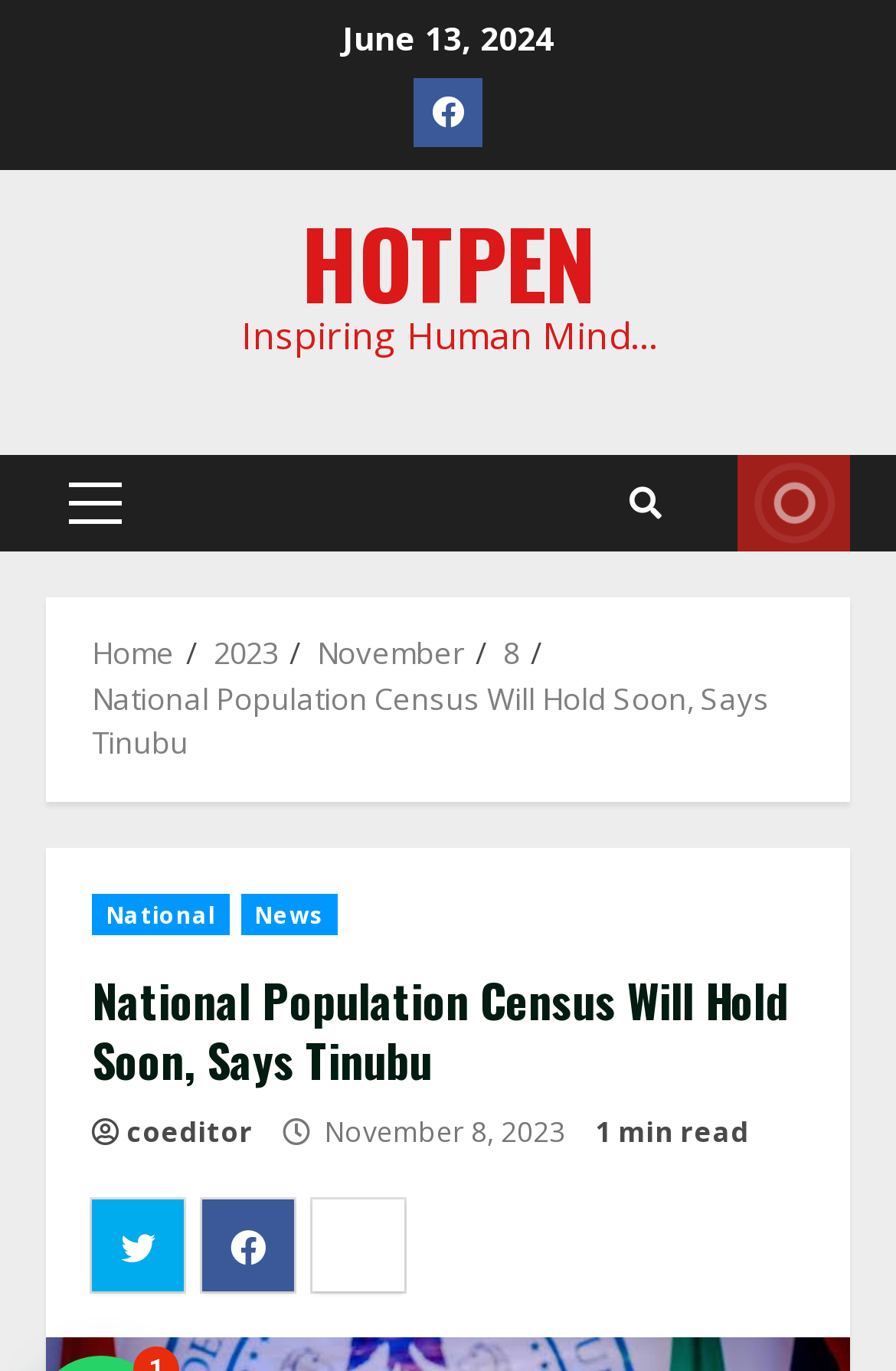Give a one-word or short phrase answer to this question: 
What is the name of the website?

HOTPEN